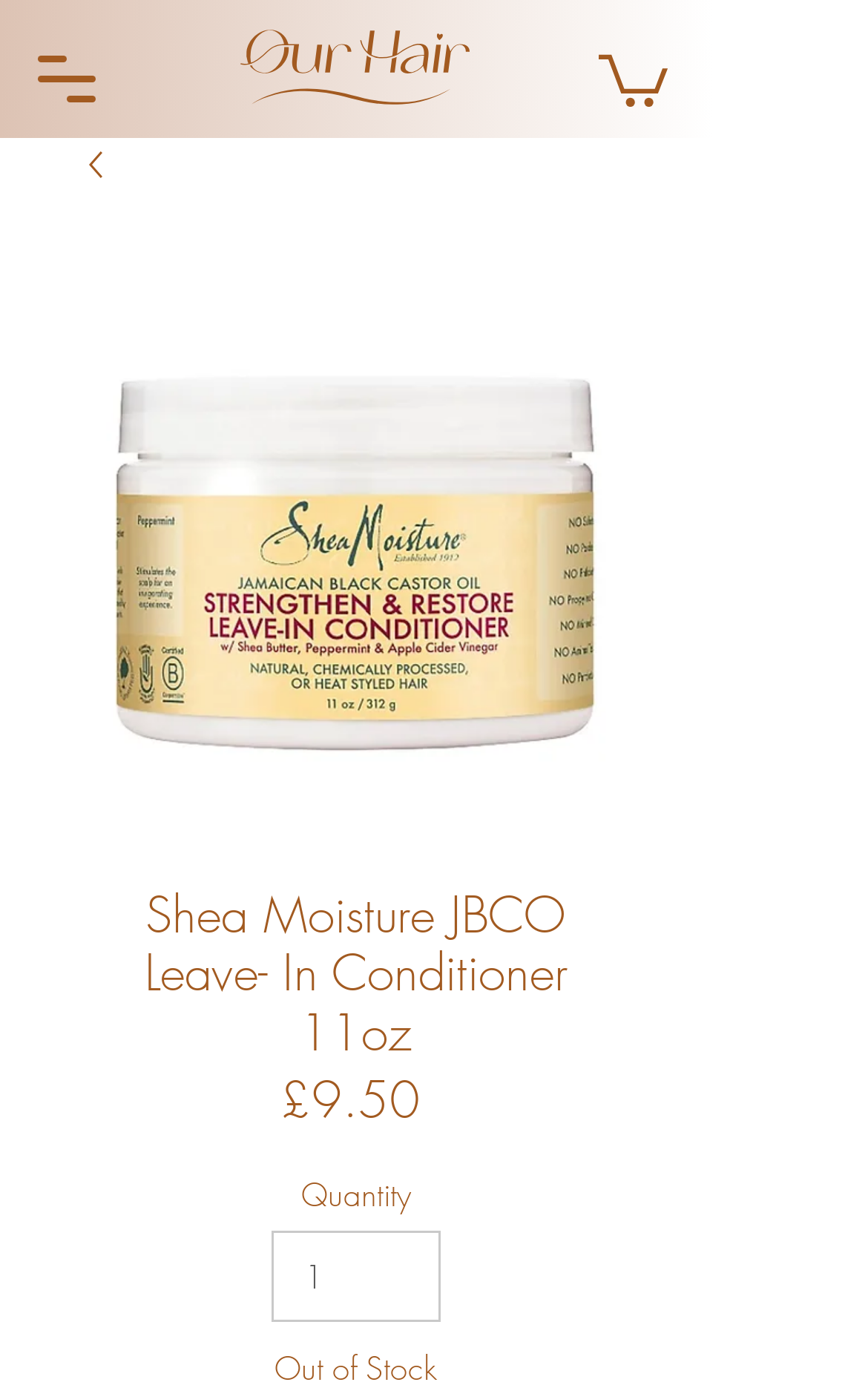Find the main header of the webpage and produce its text content.

Shea Moisture JBCO Leave- In Conditioner 11oz